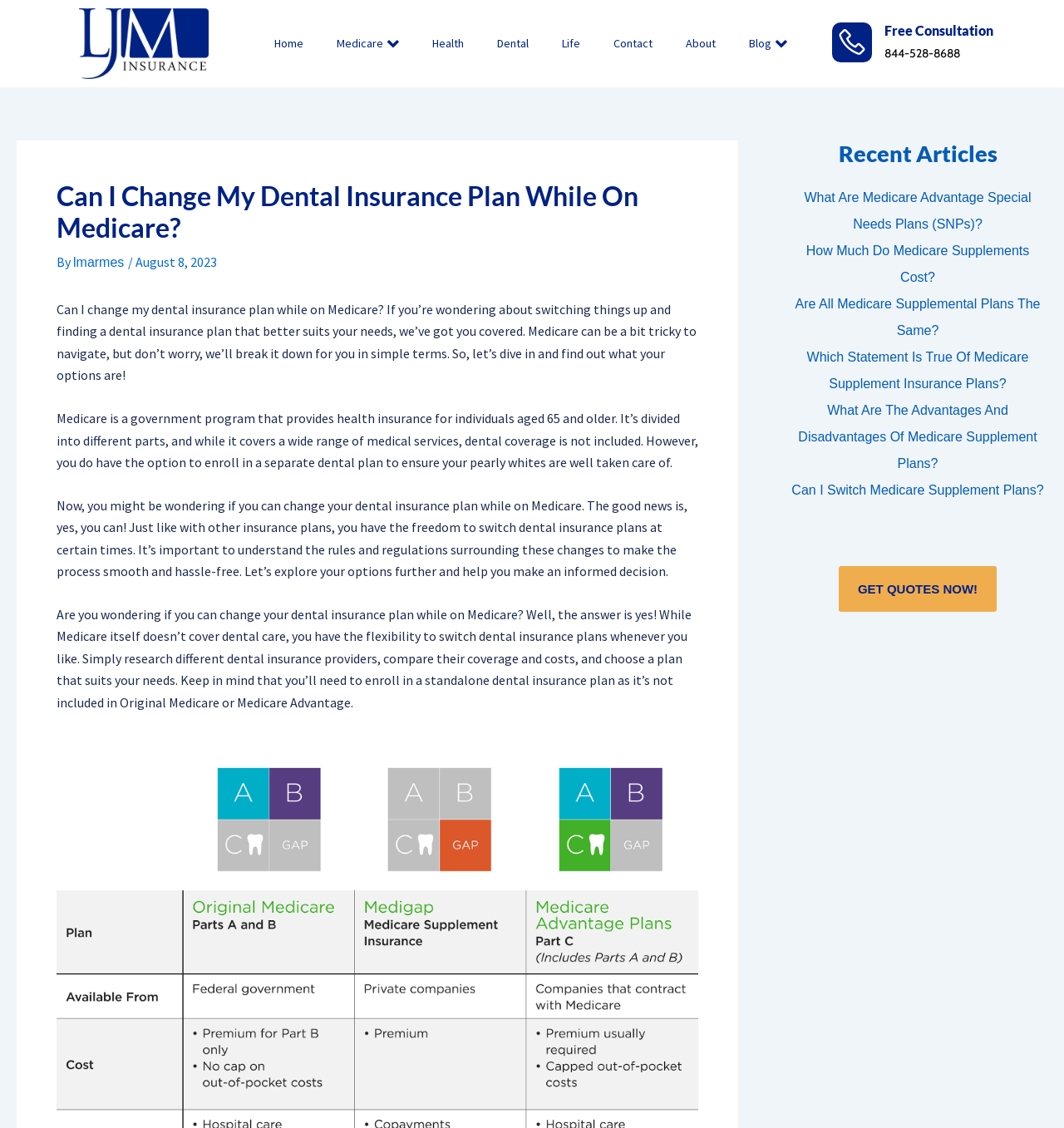Find the bounding box coordinates for the area that should be clicked to accomplish the instruction: "Click the 'Home' link".

[0.226, 0.0, 0.285, 0.077]